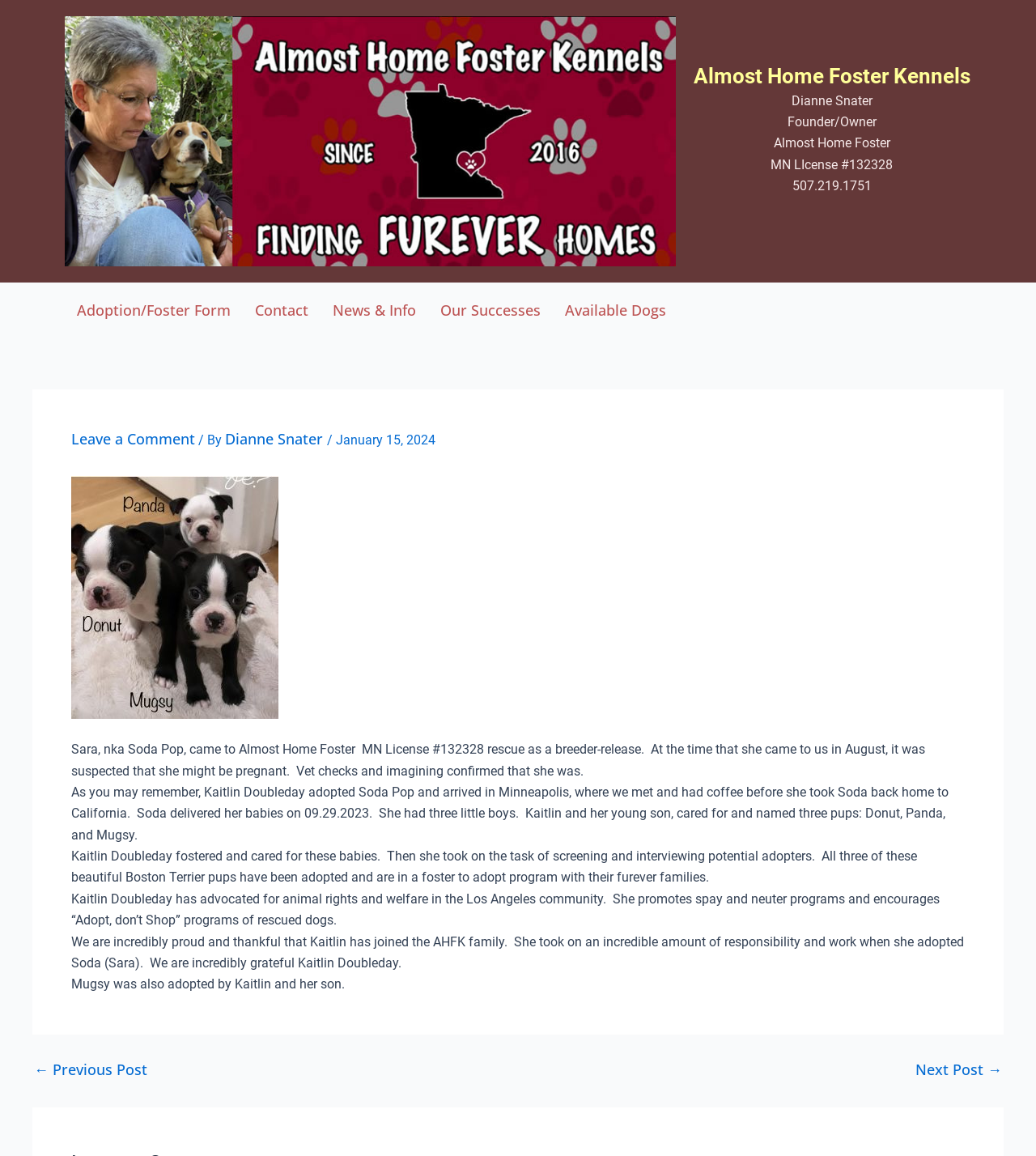Please predict the bounding box coordinates of the element's region where a click is necessary to complete the following instruction: "Leave a comment on the post". The coordinates should be represented by four float numbers between 0 and 1, i.e., [left, top, right, bottom].

[0.069, 0.371, 0.188, 0.388]